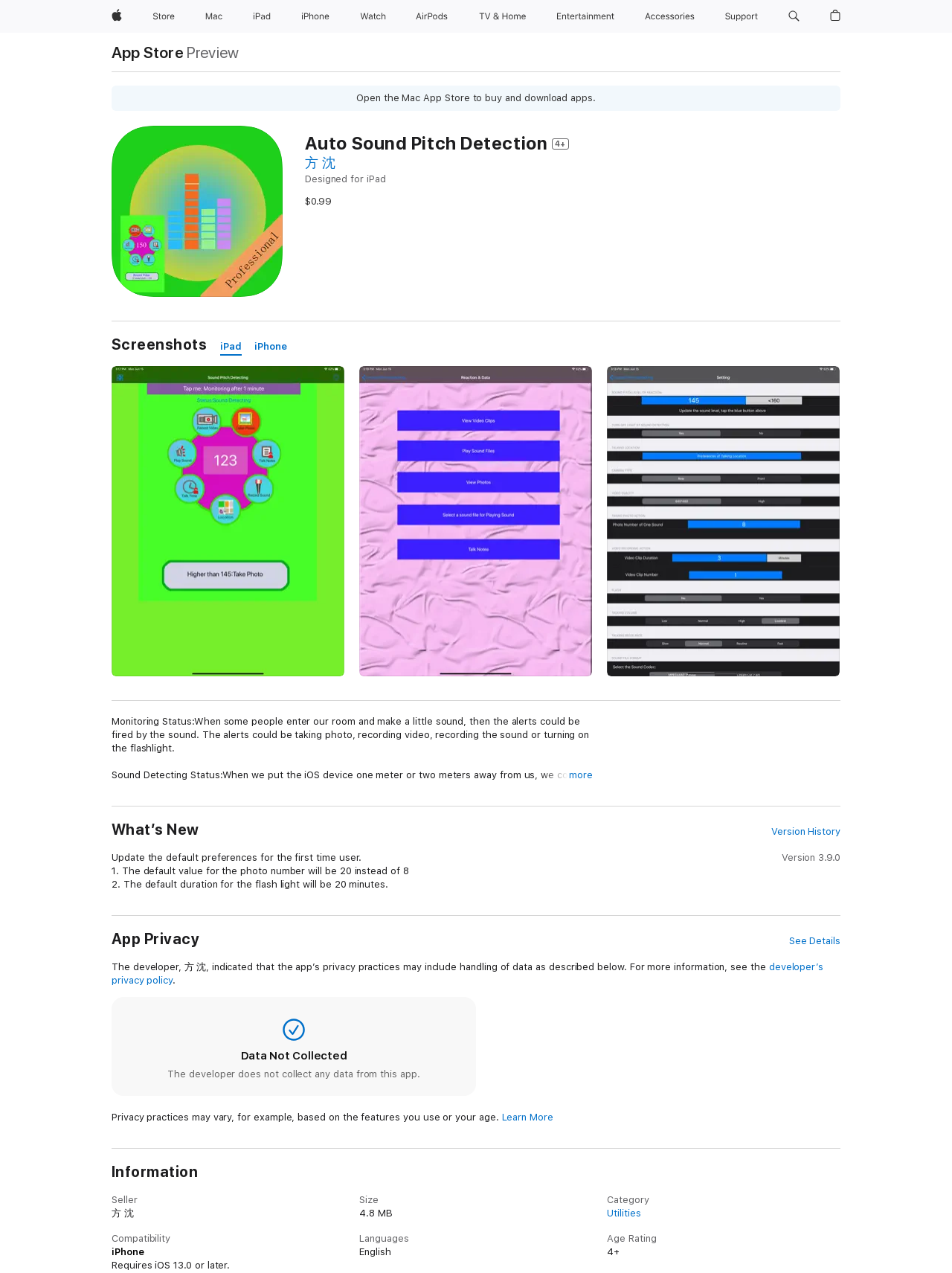What is the name of the app?
Please provide a full and detailed response to the question.

The name of the app can be found in the heading 'Auto Sound Pitch Detection 4+' which is located at the top of the webpage.